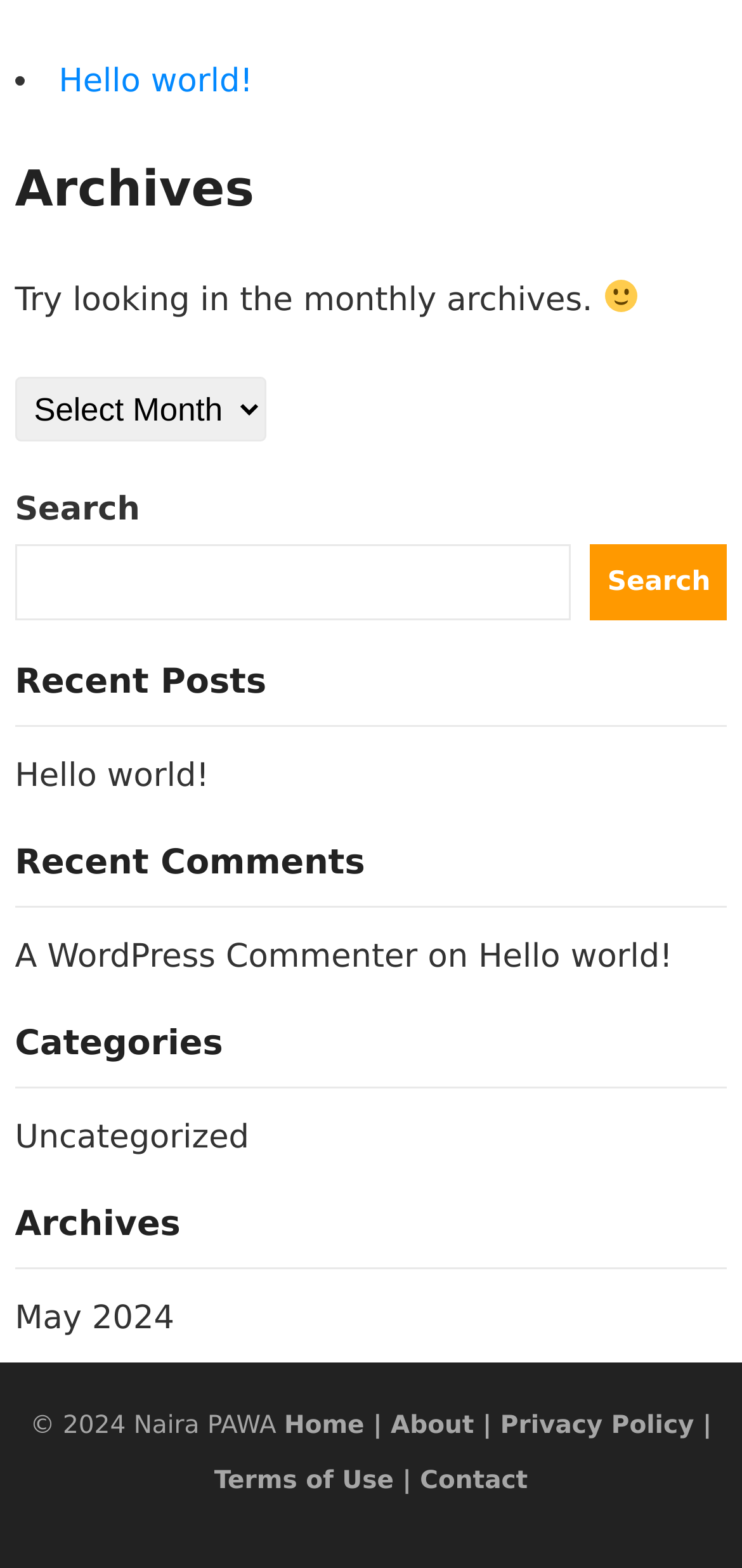Find the bounding box coordinates corresponding to the UI element with the description: "Hello world!". The coordinates should be formatted as [left, top, right, bottom], with values as floats between 0 and 1.

[0.079, 0.04, 0.341, 0.064]